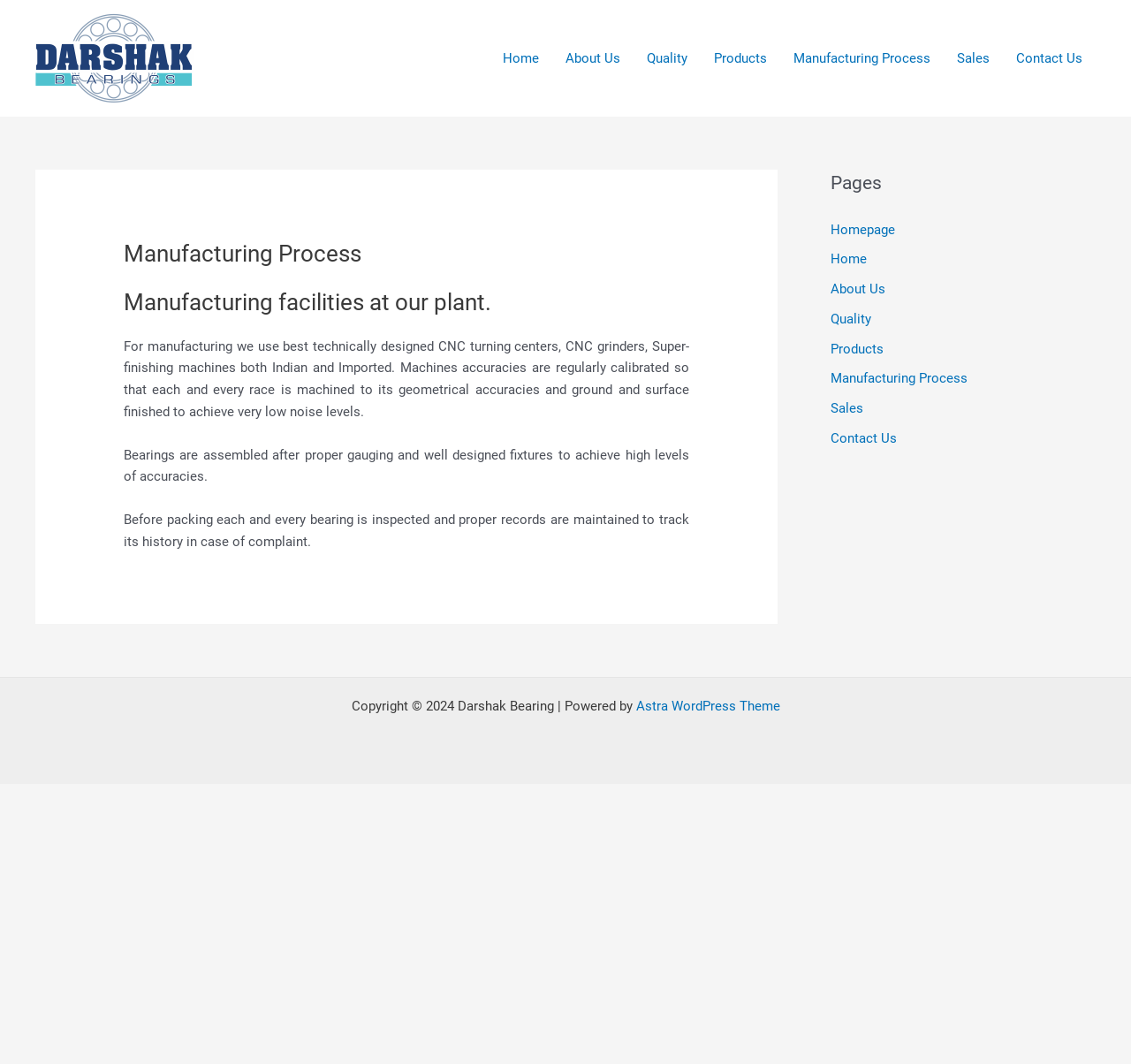What is done with each bearing before packing?
Please give a detailed and elaborate answer to the question based on the image.

The action taken with each bearing before packing can be found in the article section of the webpage, where it is mentioned that 'Before packing each and every bearing is inspected and proper records are maintained to track its history in case of complaint.'.